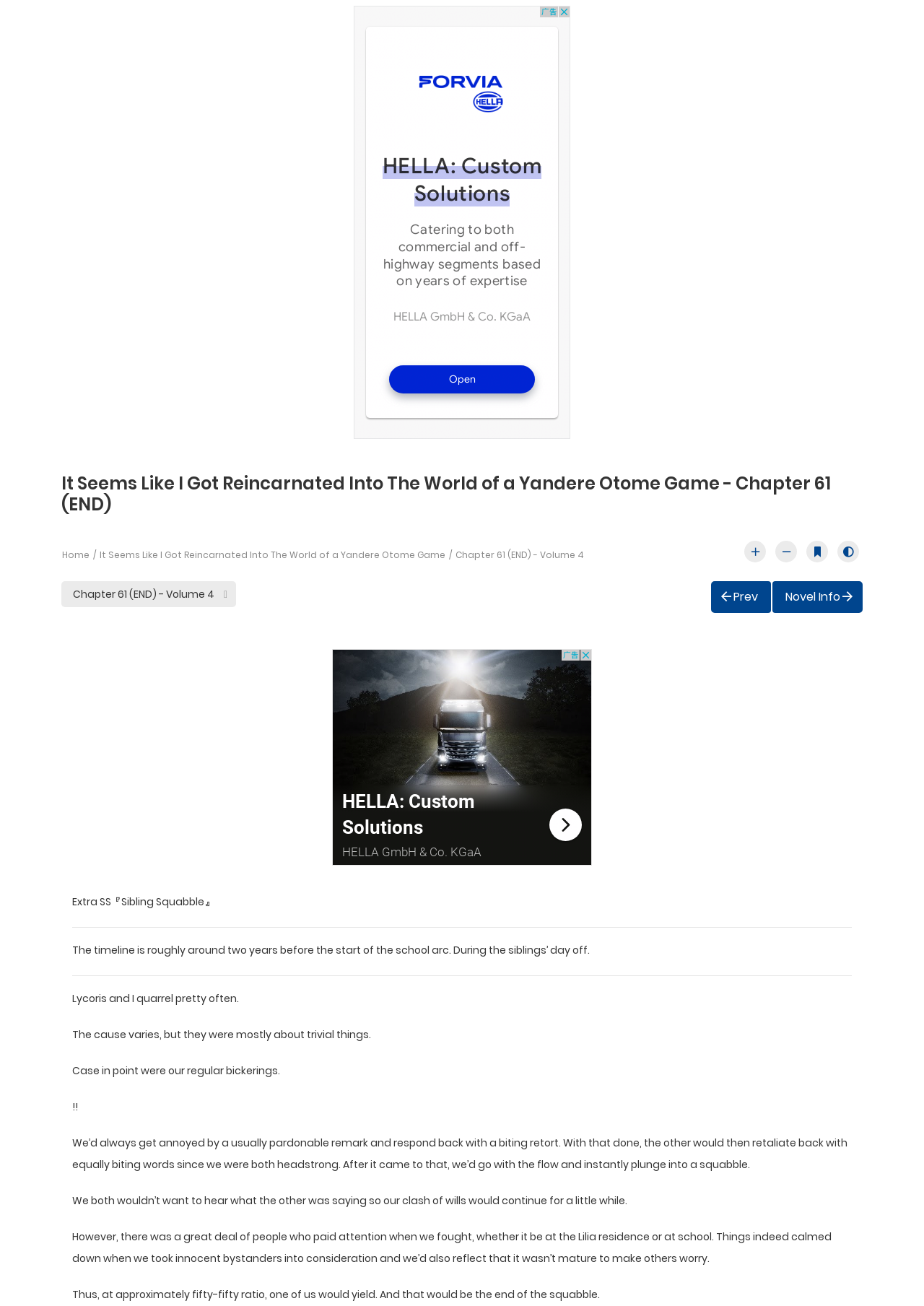Could you provide the bounding box coordinates for the portion of the screen to click to complete this instruction: "Click the 'It Seems Like I Got Reincarnated Into The World of a Yandere Otome Game' link"?

[0.108, 0.42, 0.482, 0.429]